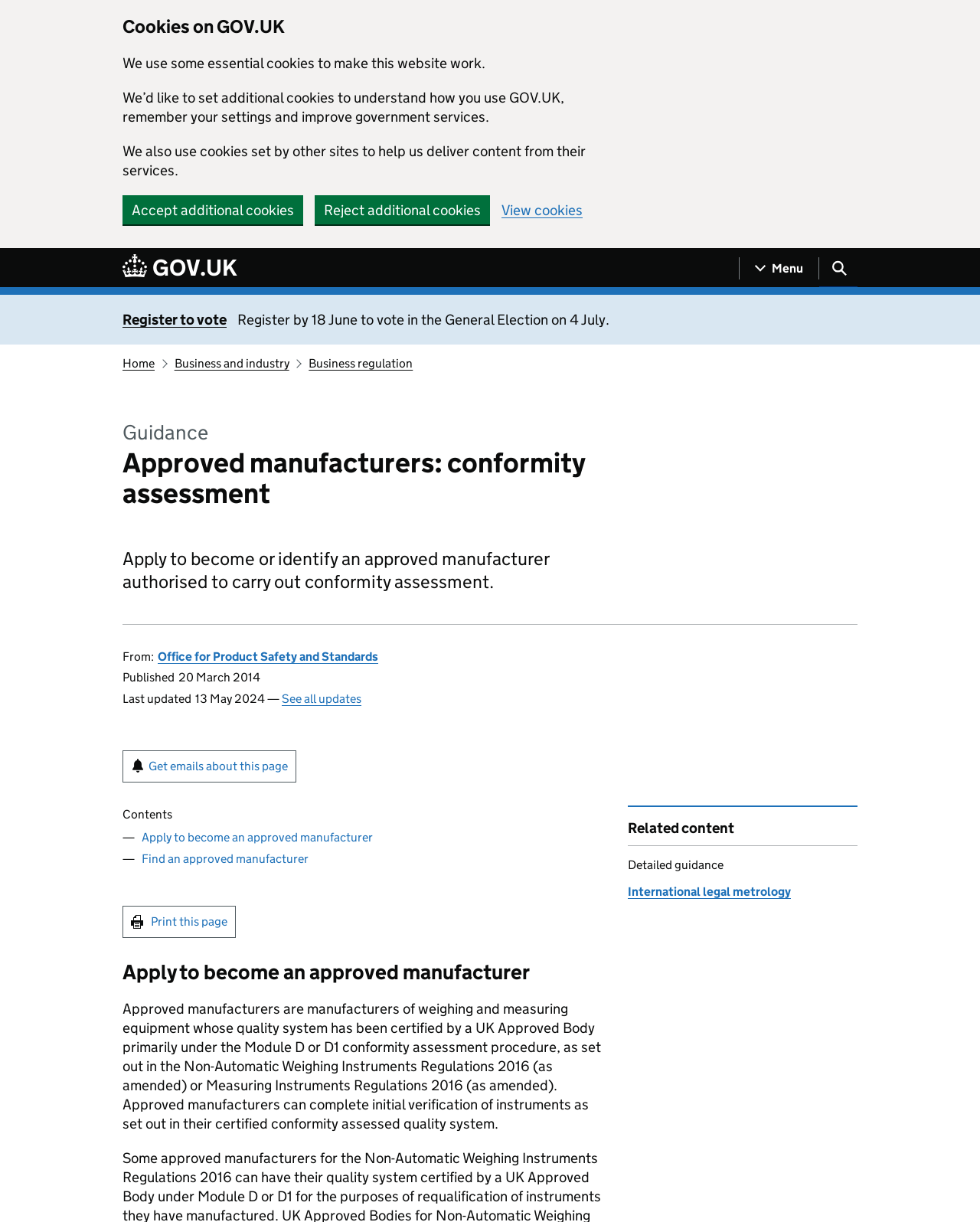Please extract and provide the main headline of the webpage.

Approved manufacturers: conformity assessment